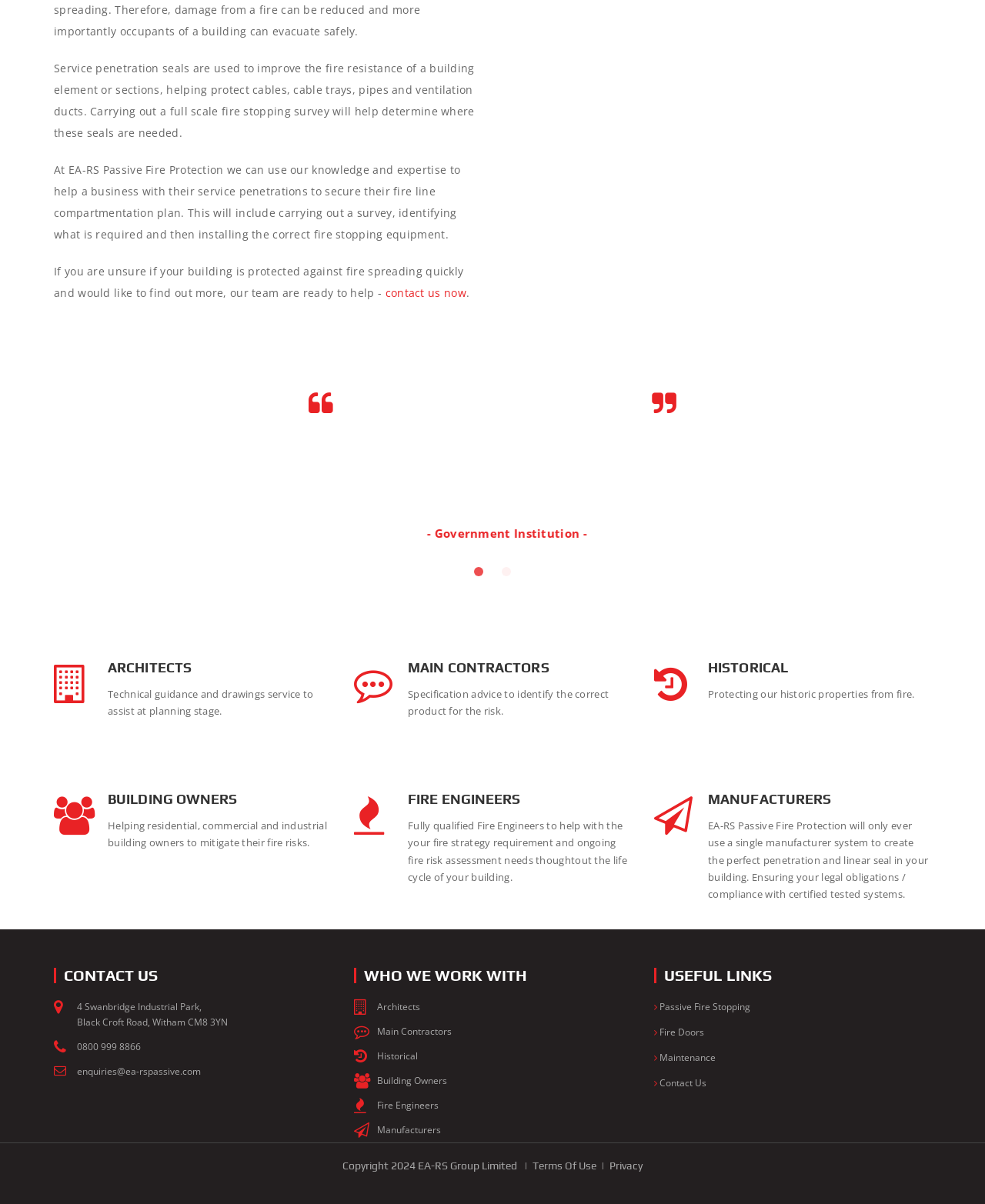Locate the bounding box of the UI element described in the following text: "Contact Us".

[0.664, 0.894, 0.717, 0.905]